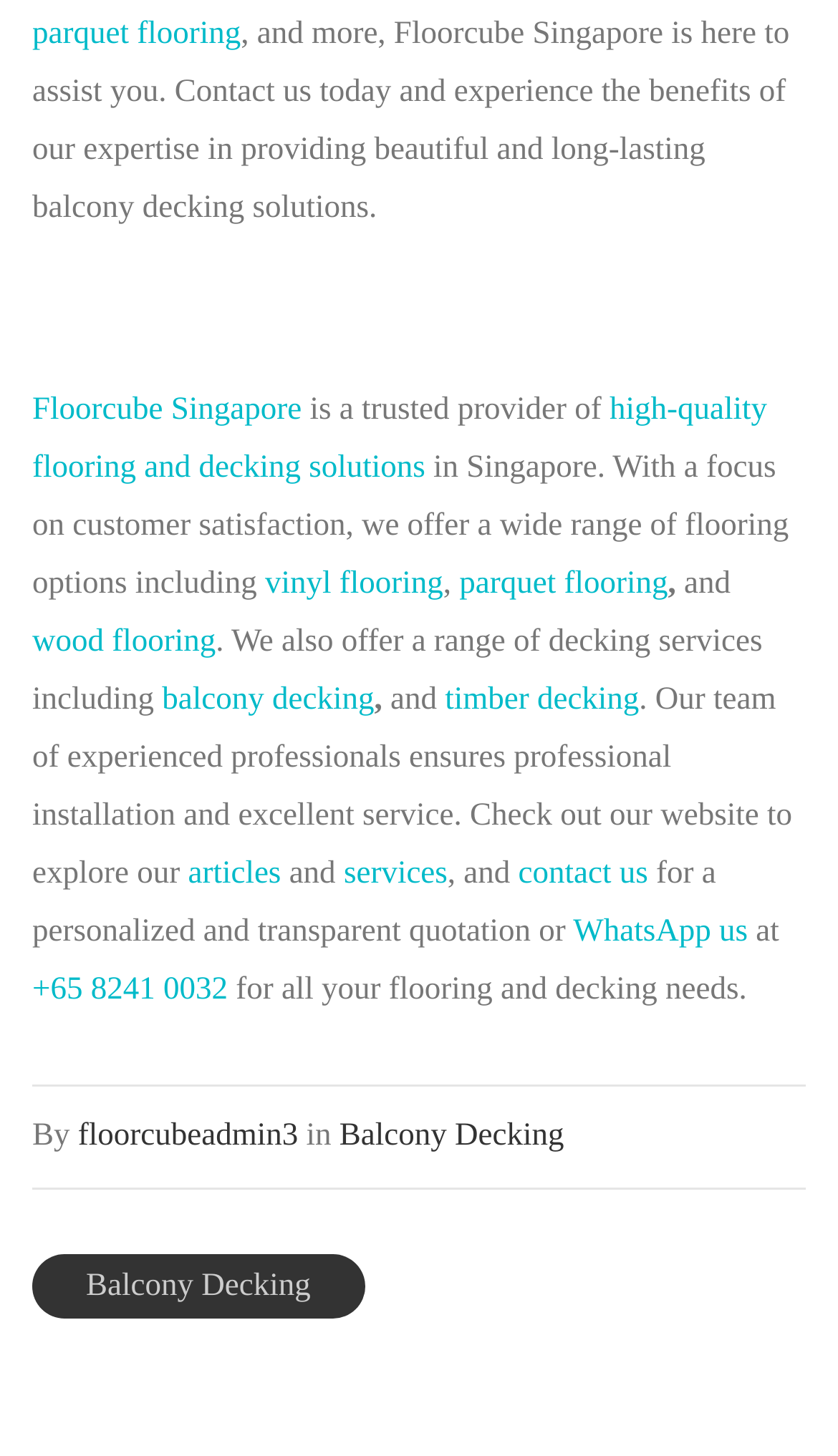Determine the bounding box coordinates for the HTML element described here: "high-quality flooring and decking solutions".

[0.038, 0.27, 0.915, 0.334]